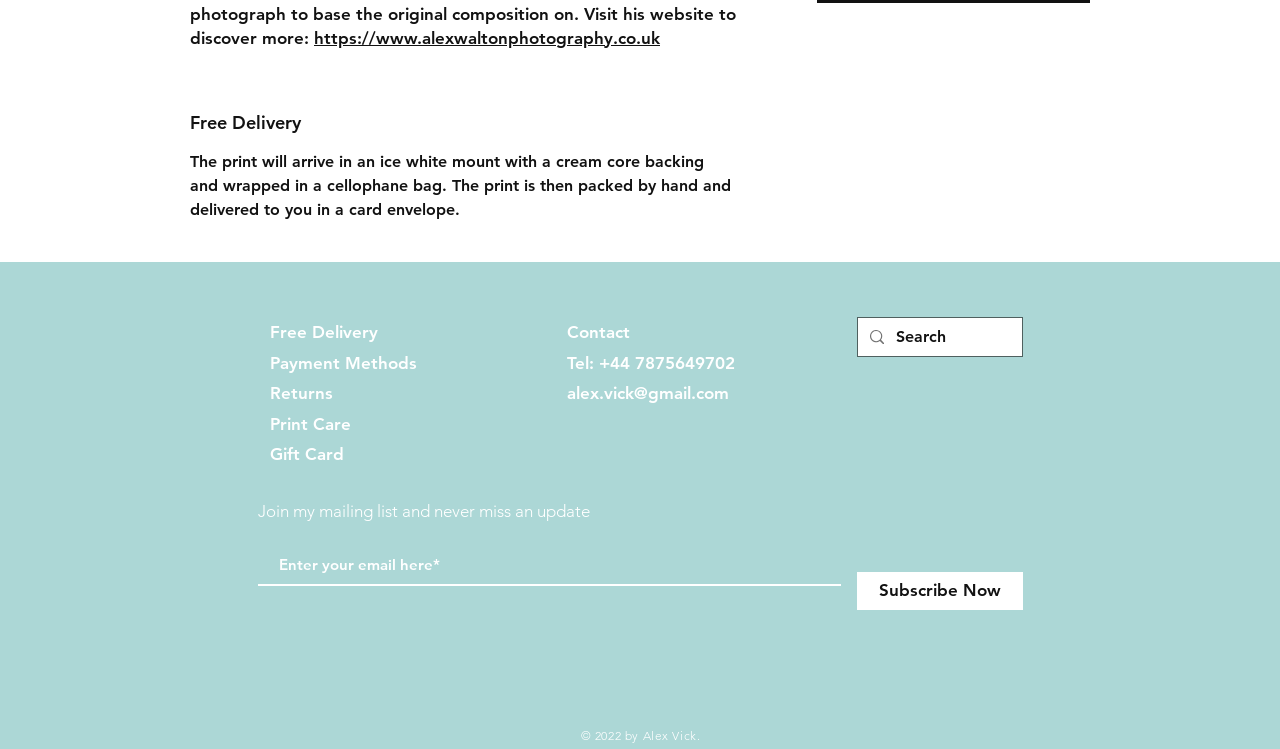Using the information in the image, give a comprehensive answer to the question: 
What is the phone number to contact the photographer?

The phone number to contact the photographer can be found in the contact section of the webpage, which is located at the bottom of the page. The phone number is '+44 7875649702'.